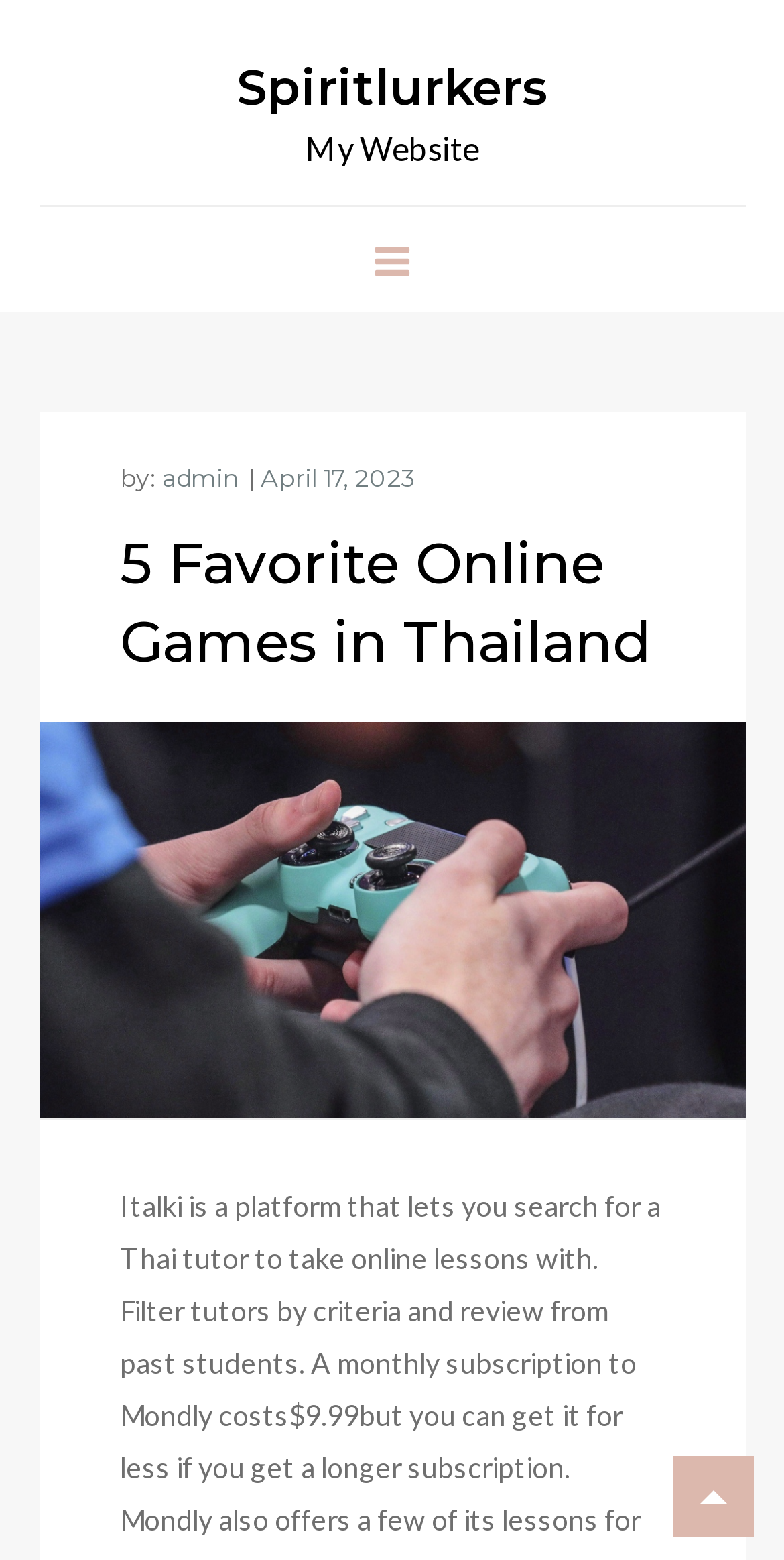What is the name of the website?
Give a single word or phrase as your answer by examining the image.

Spiritlurkers